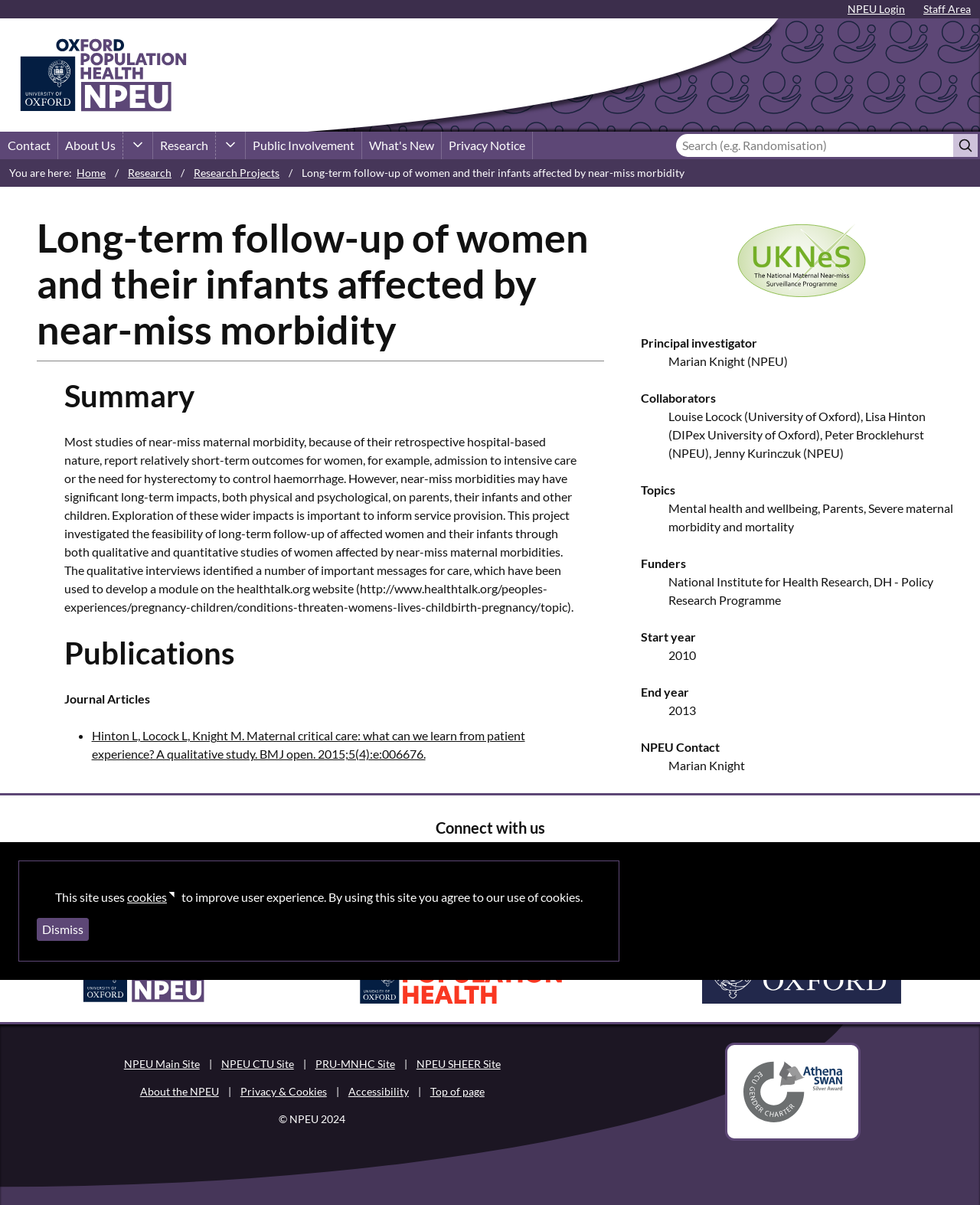Answer the question below using just one word or a short phrase: 
What is the name of the website that has a module developed from the project?

healthtalk.org